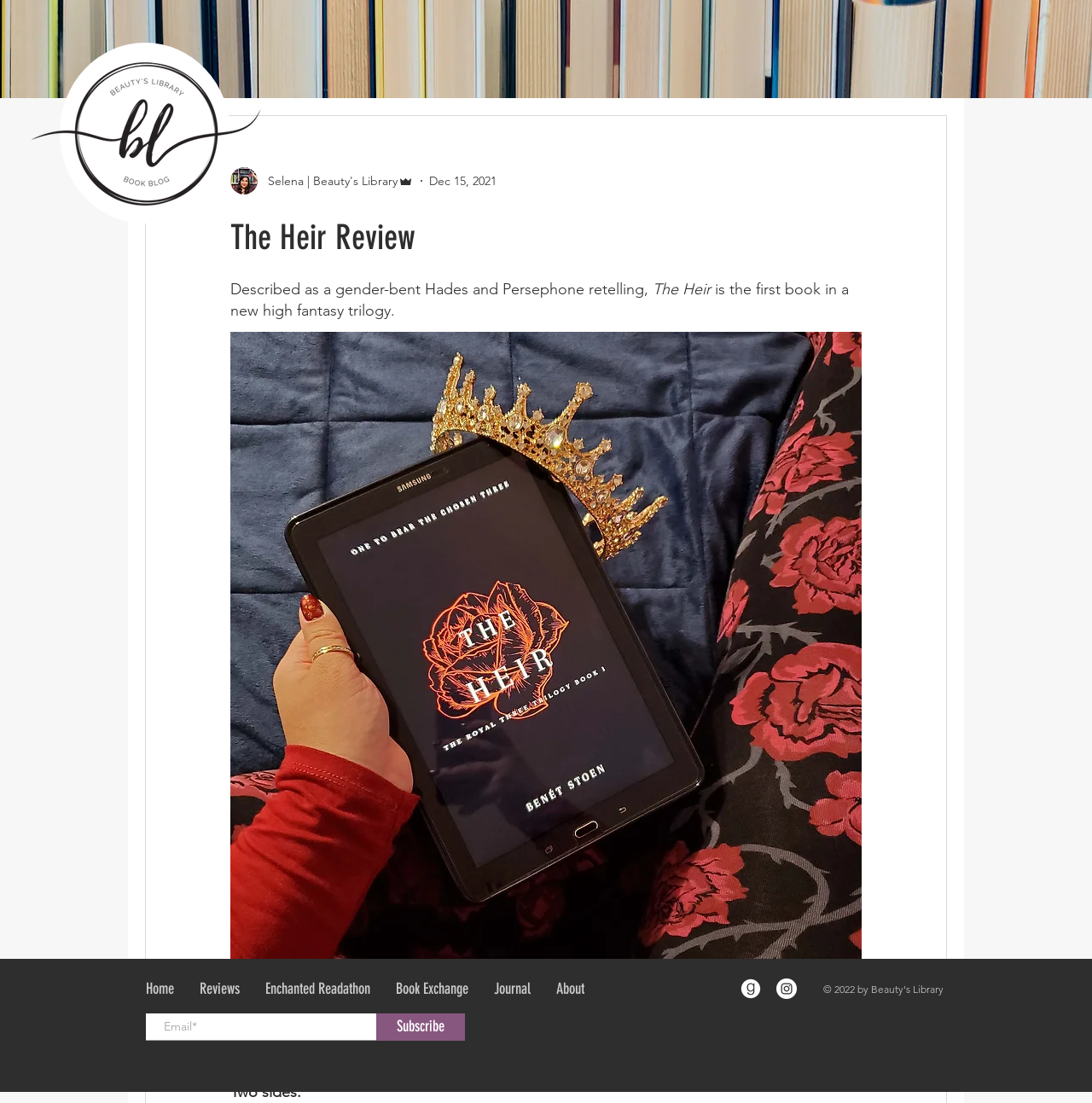Given the element description: "Enchanted Readathon", predict the bounding box coordinates of this UI element. The coordinates must be four float numbers between 0 and 1, given as [left, top, right, bottom].

[0.231, 0.882, 0.351, 0.911]